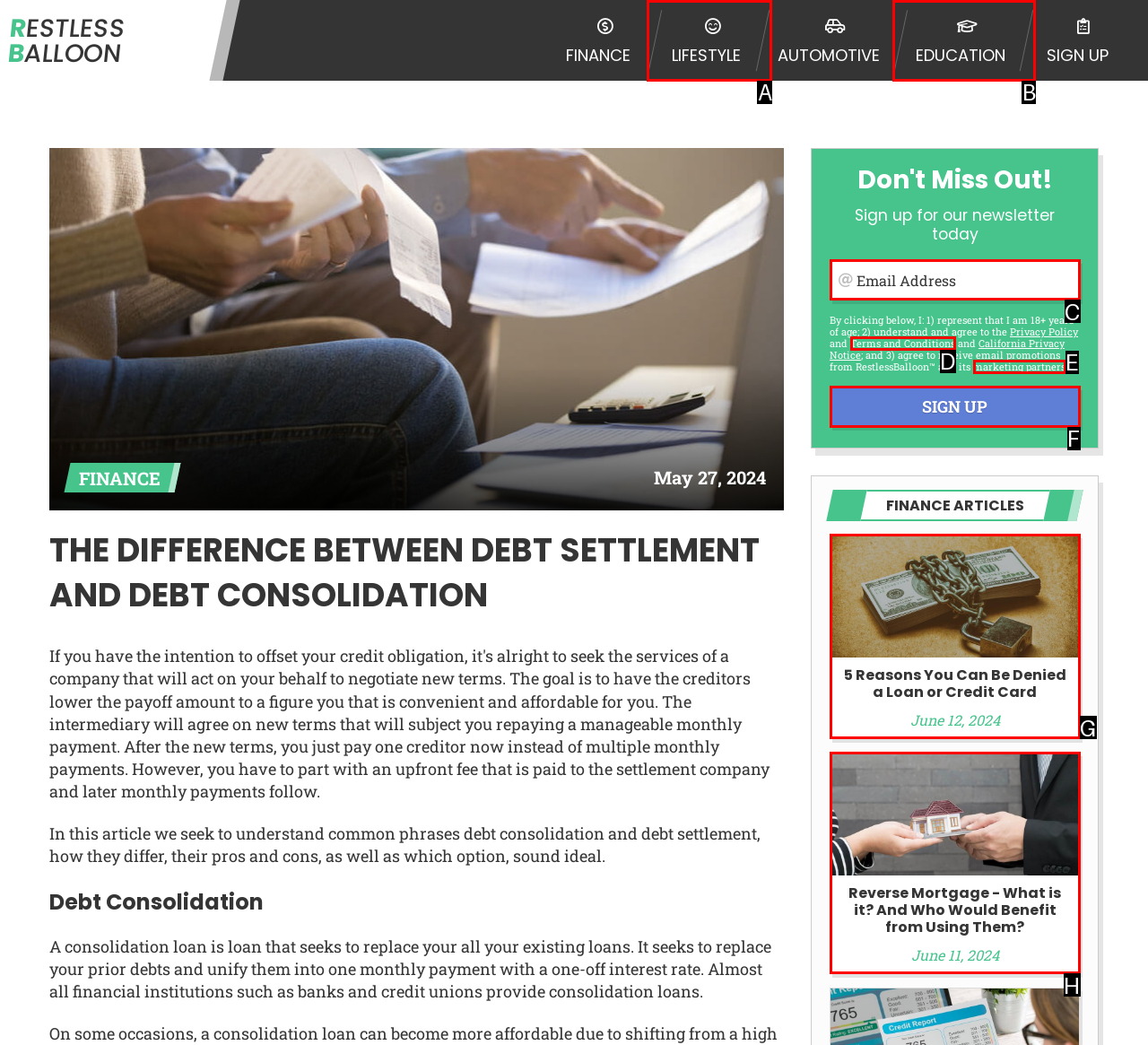Identify the letter that best matches this UI element description: Lifestyle
Answer with the letter from the given options.

A